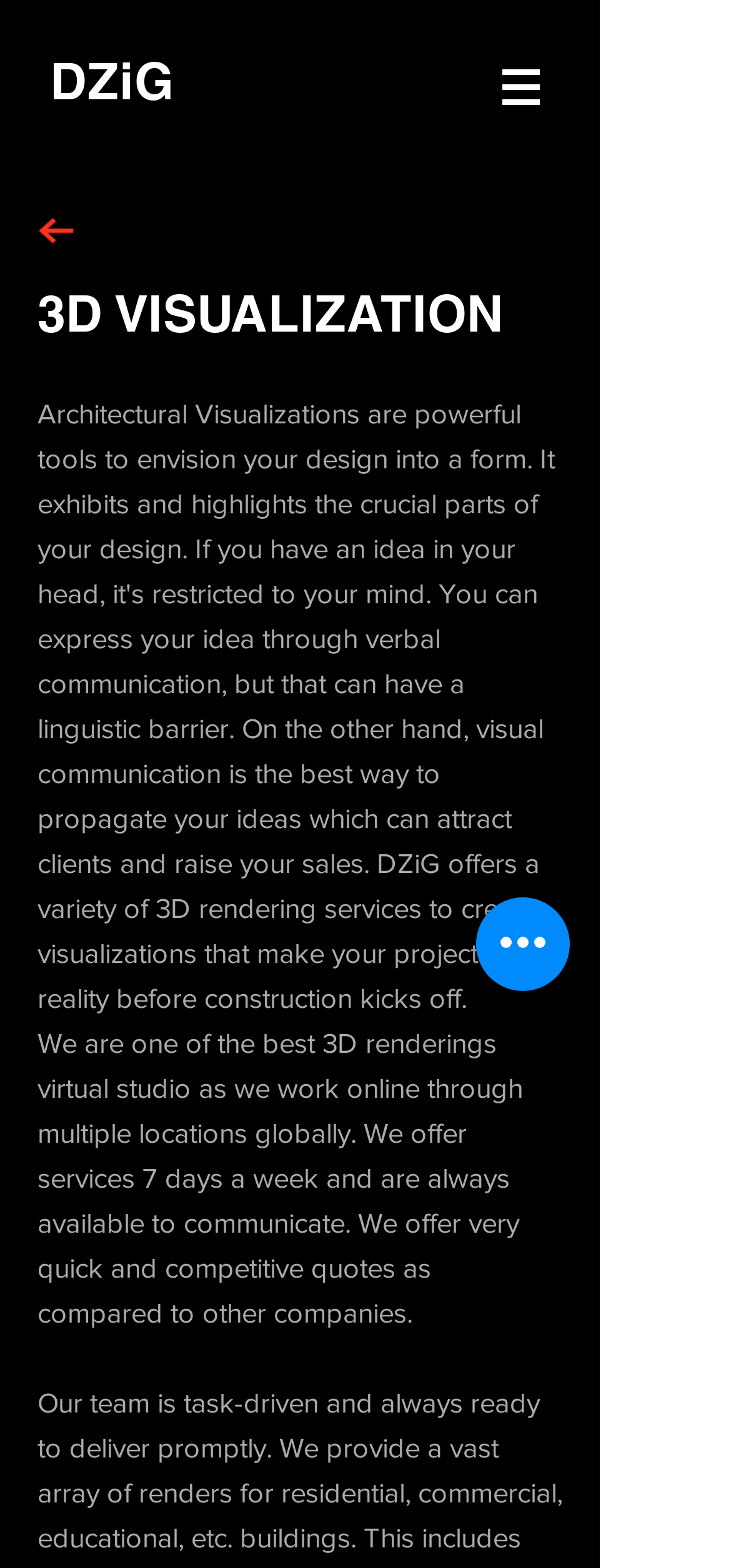Provide the bounding box coordinates of the HTML element this sentence describes: "DZiG".

[0.005, 0.02, 0.3, 0.085]